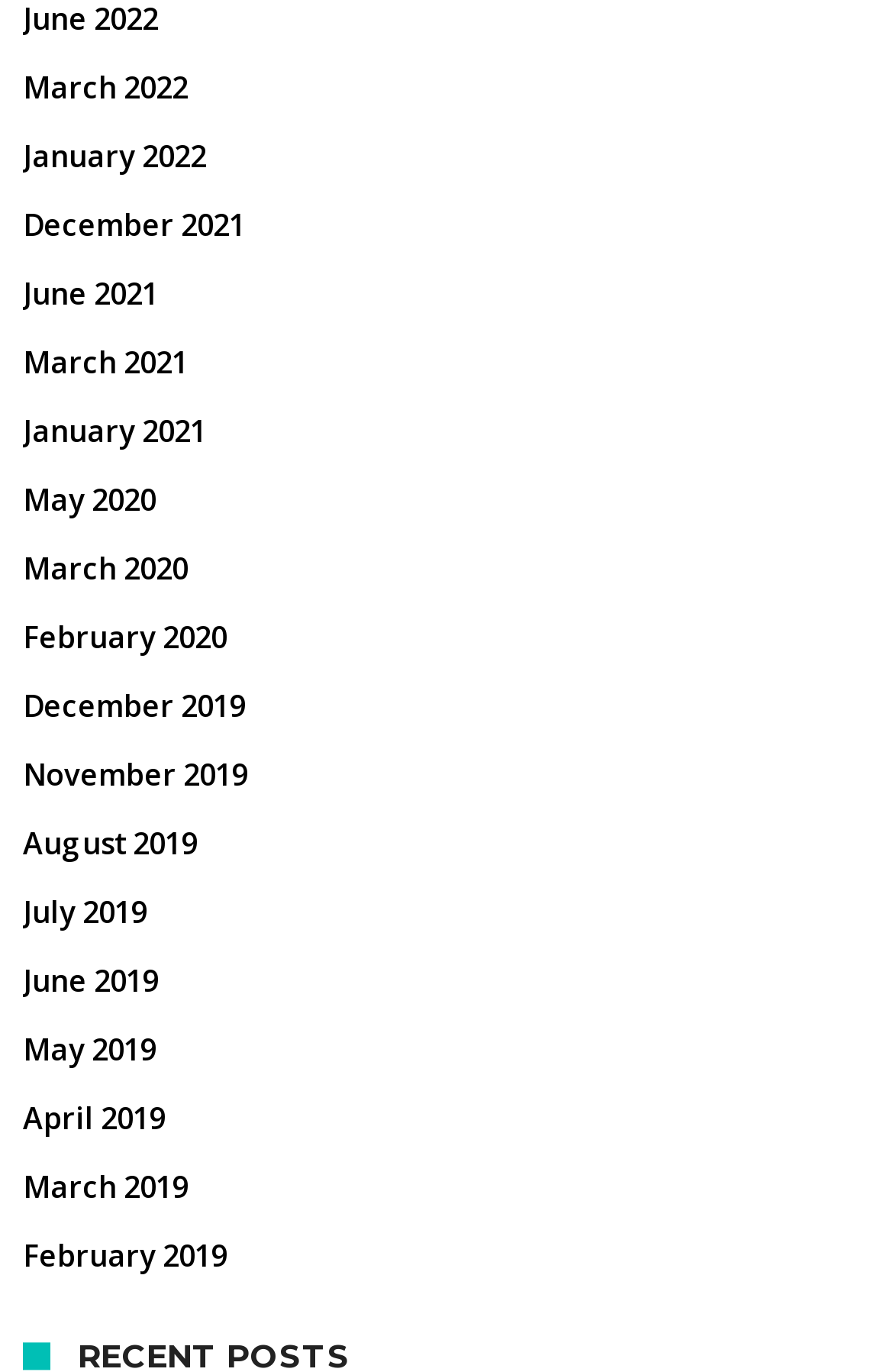Answer the following query concisely with a single word or phrase:
What is the purpose of the webpage?

Displaying recent posts